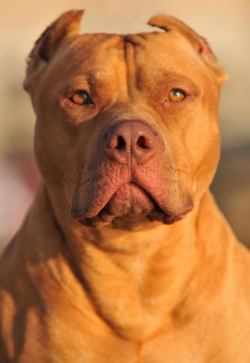Give a one-word or one-phrase response to the question:
What is the common misconception about pit bulls?

Aggression